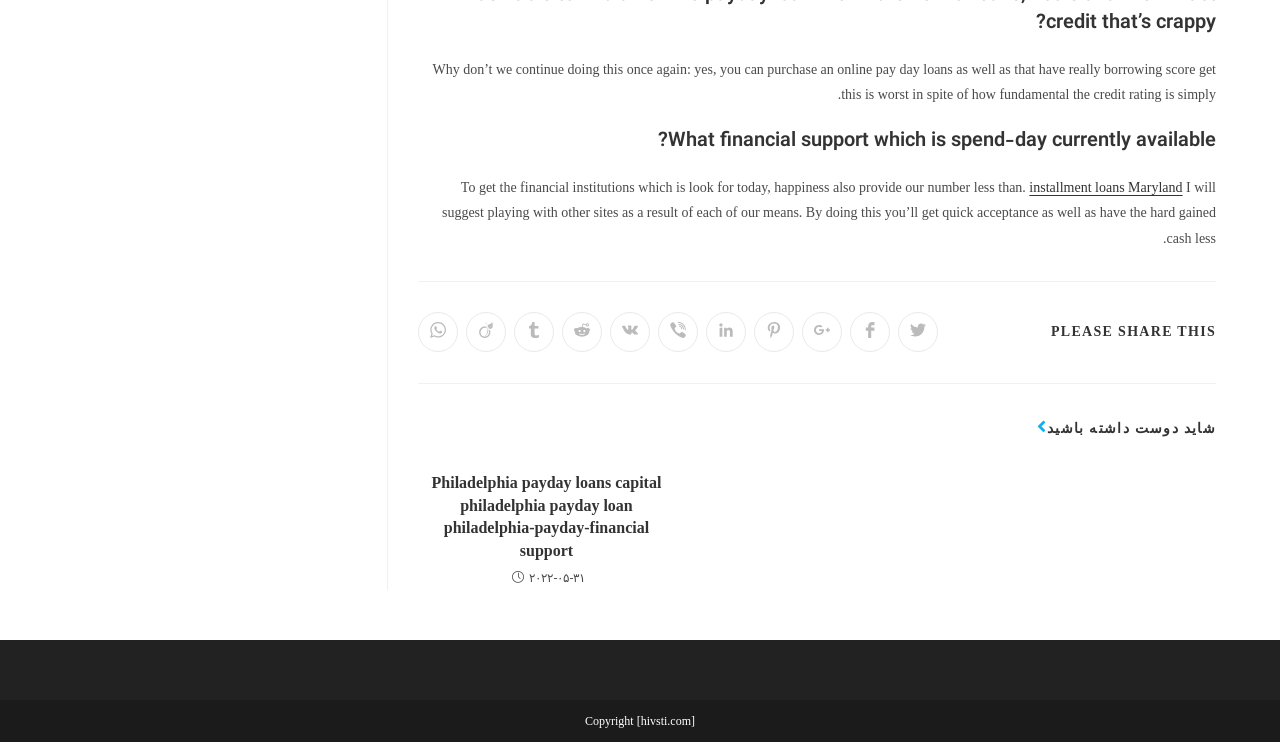Given the element description "Opens in a new window" in the screenshot, predict the bounding box coordinates of that UI element.

[0.551, 0.42, 0.582, 0.474]